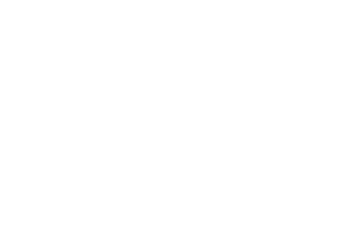Based on the image, please elaborate on the answer to the following question:
What is the purpose of the presentation?

The overall presentation emphasizes professionalism and curated expertise in guiding clients through the complexities of purchasing property in this sought-after location, which suggests that the purpose of the presentation is to assist and guide potential buyers in their property search.